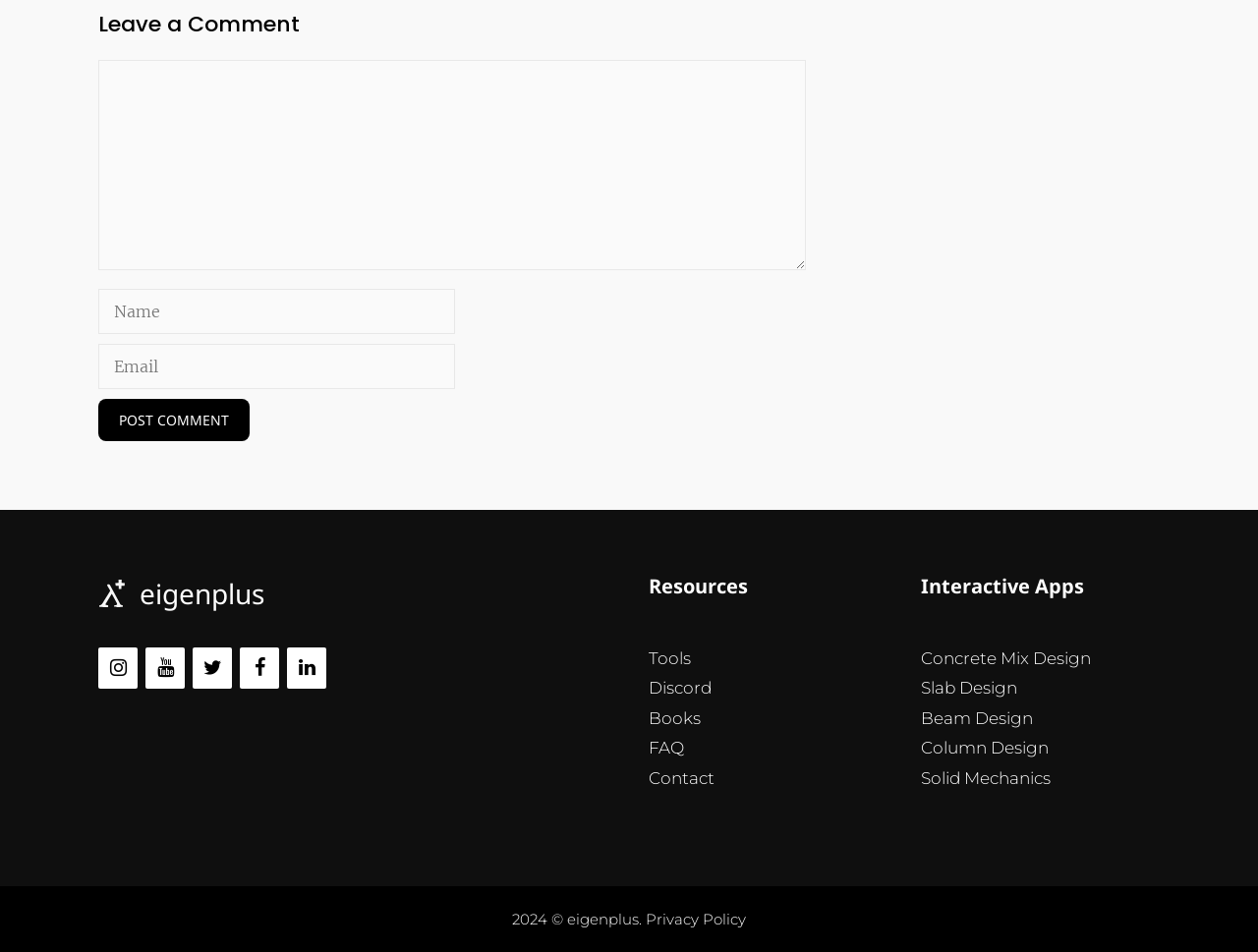What social media platforms are linked on the webpage?
Provide a detailed and well-explained answer to the question.

I found a section on the webpage with links to various social media platforms, including Instagram, YouTube, Twitter, Facebook, and LinkedIn. These links are likely provided to allow users to connect with the webpage's owner or content creator on these platforms.